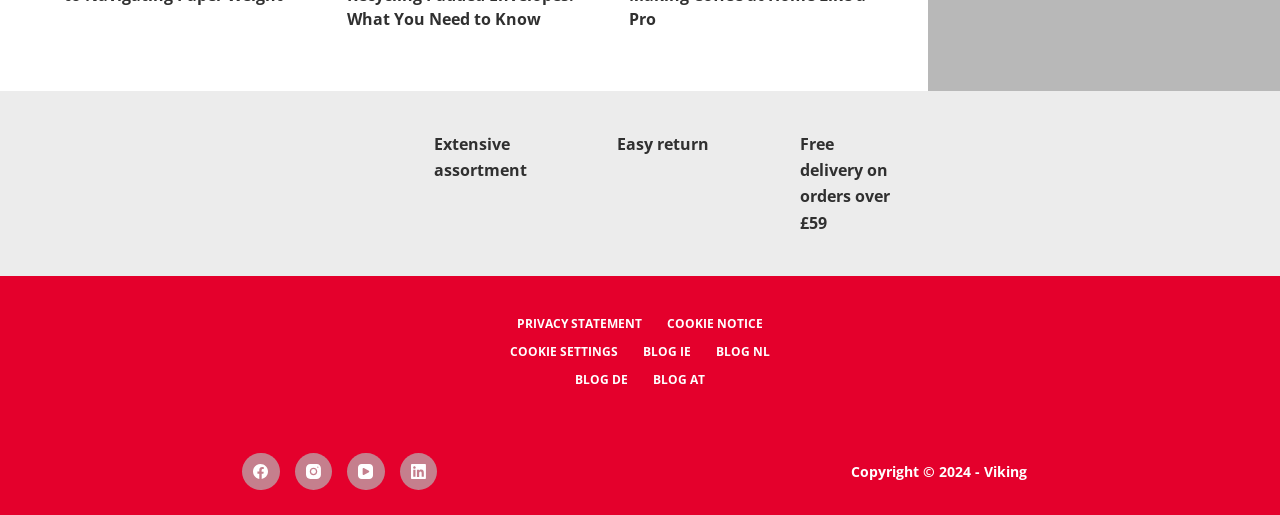Please give a succinct answer to the question in one word or phrase:
How many social media platforms are linked?

4